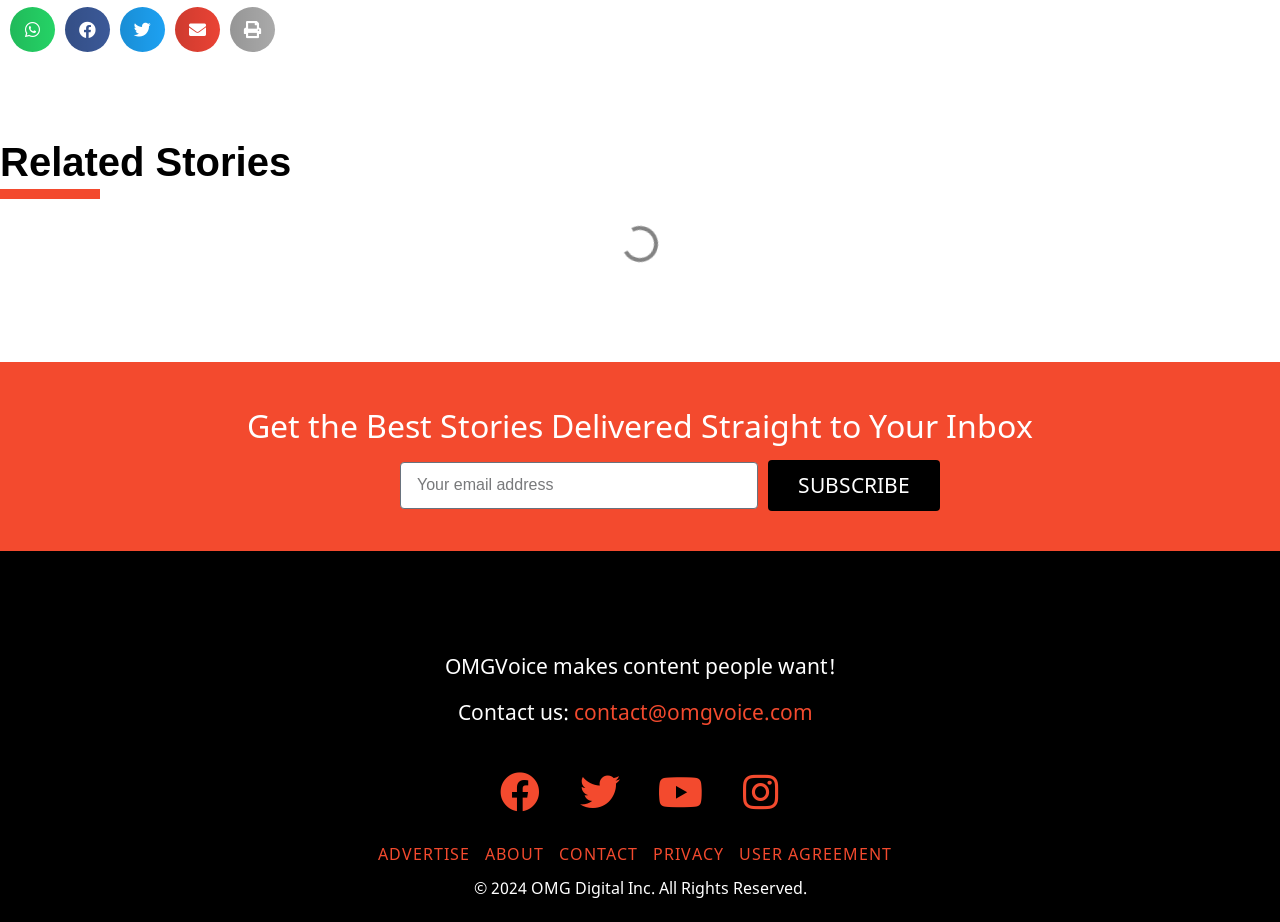Point out the bounding box coordinates of the section to click in order to follow this instruction: "Contact us via email".

[0.448, 0.757, 0.643, 0.787]